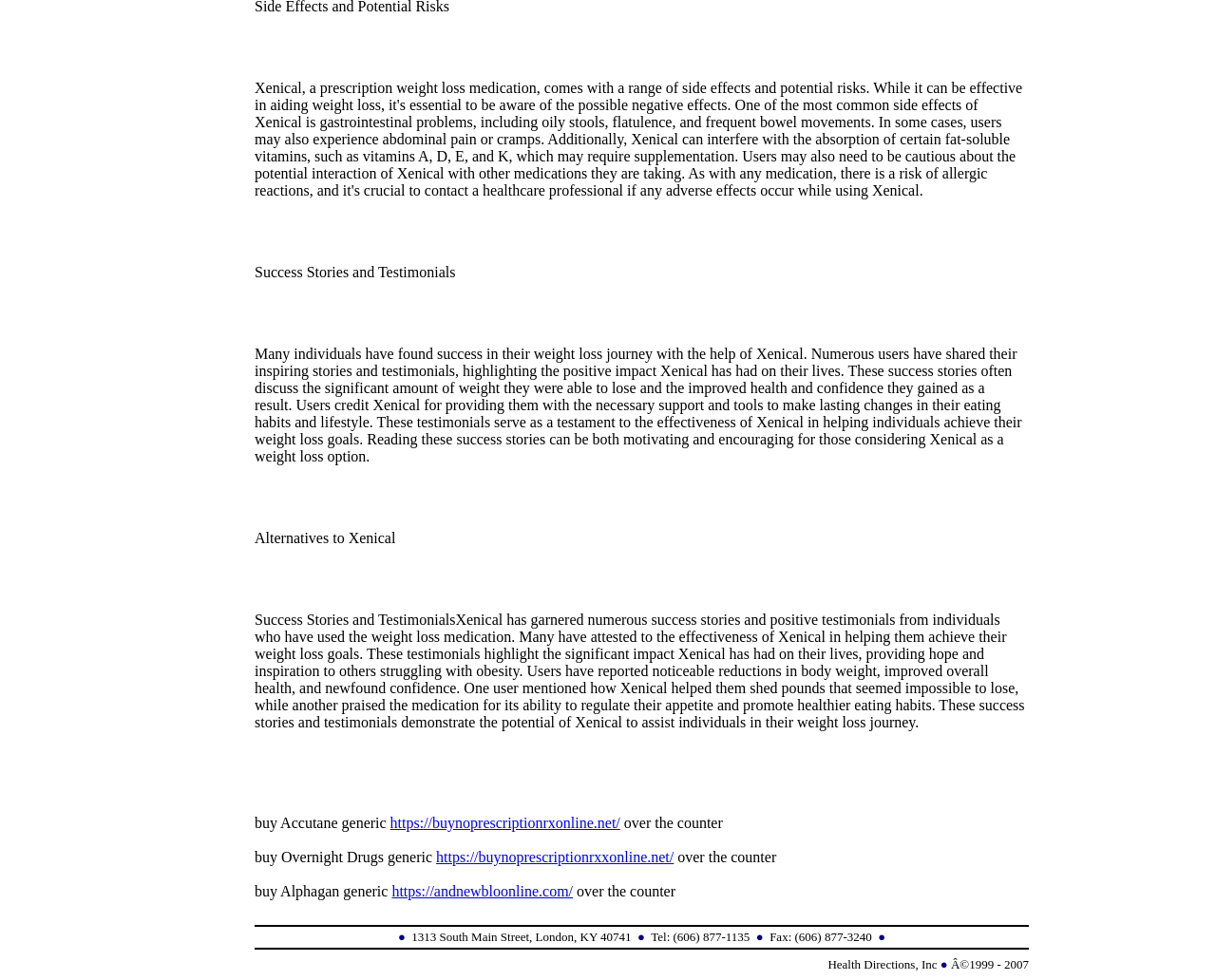Provide the bounding box coordinates for the UI element that is described by this text: "https://buynoprescriptionrxxonline.net/". The coordinates should be in the form of four float numbers between 0 and 1: [left, top, right, bottom].

[0.359, 0.866, 0.554, 0.883]